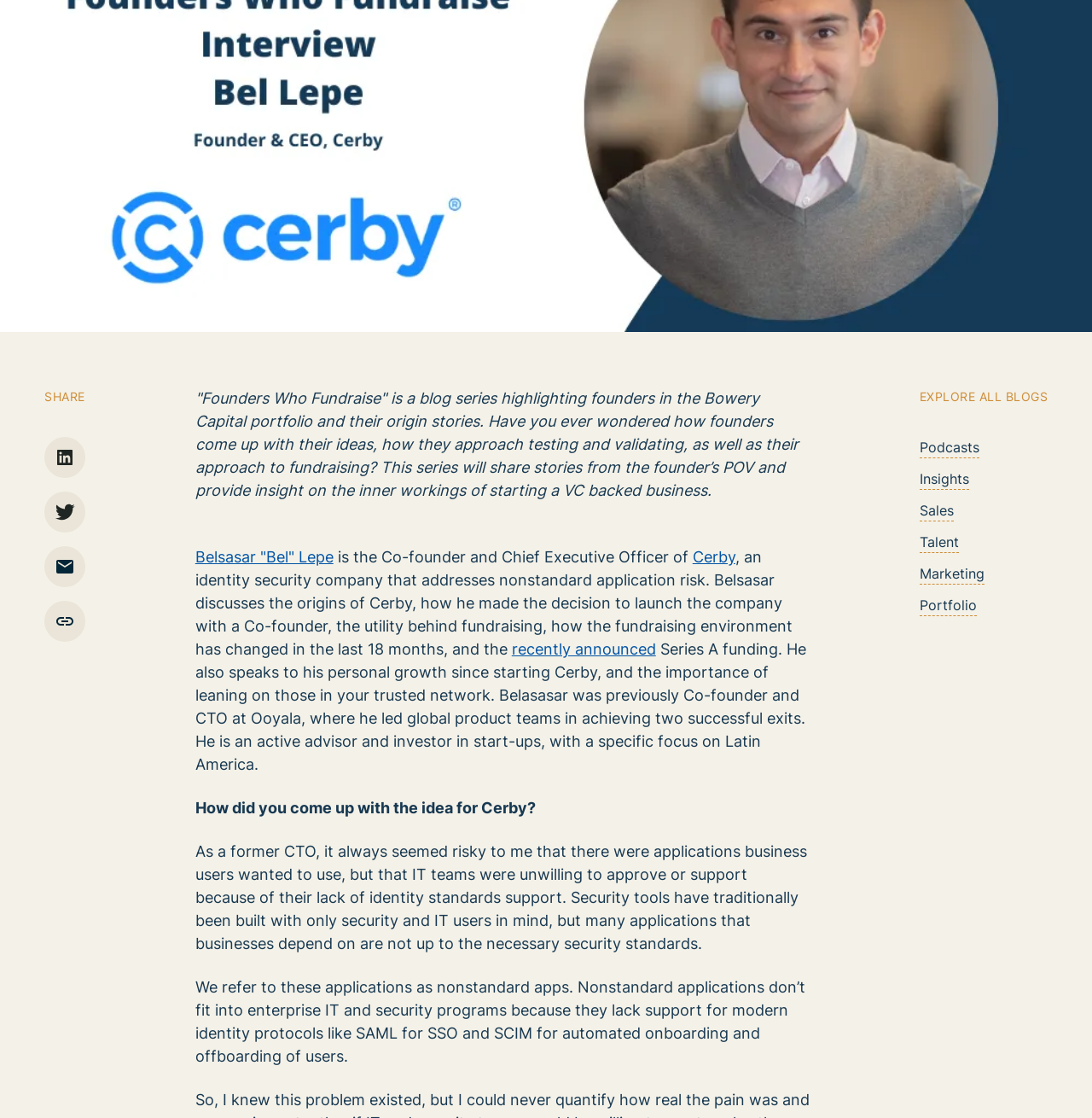Given the element description "Androgynous", identify the bounding box of the corresponding UI element.

None